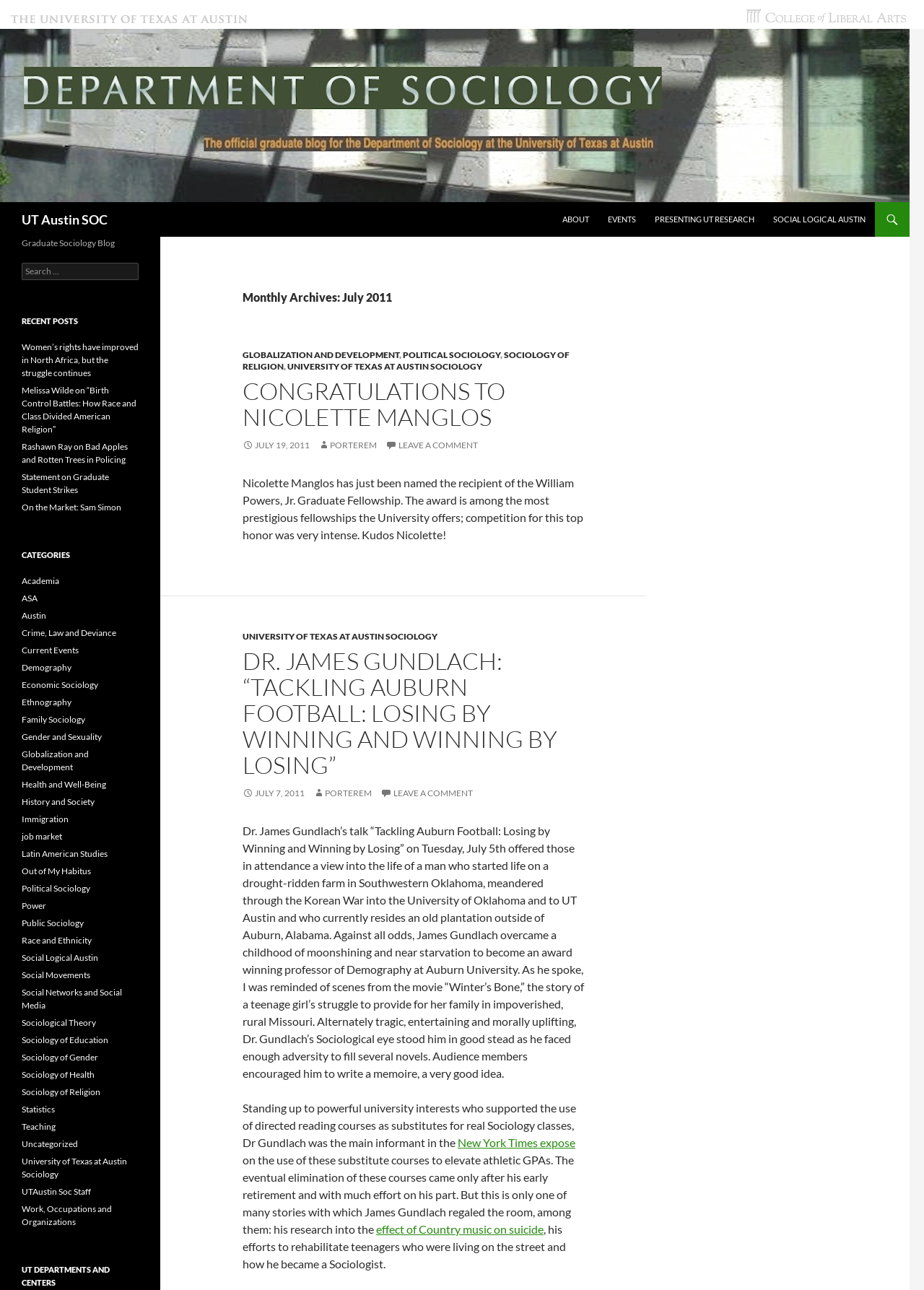Provide a single word or phrase answer to the question: 
What is the name of the university?

UT Austin